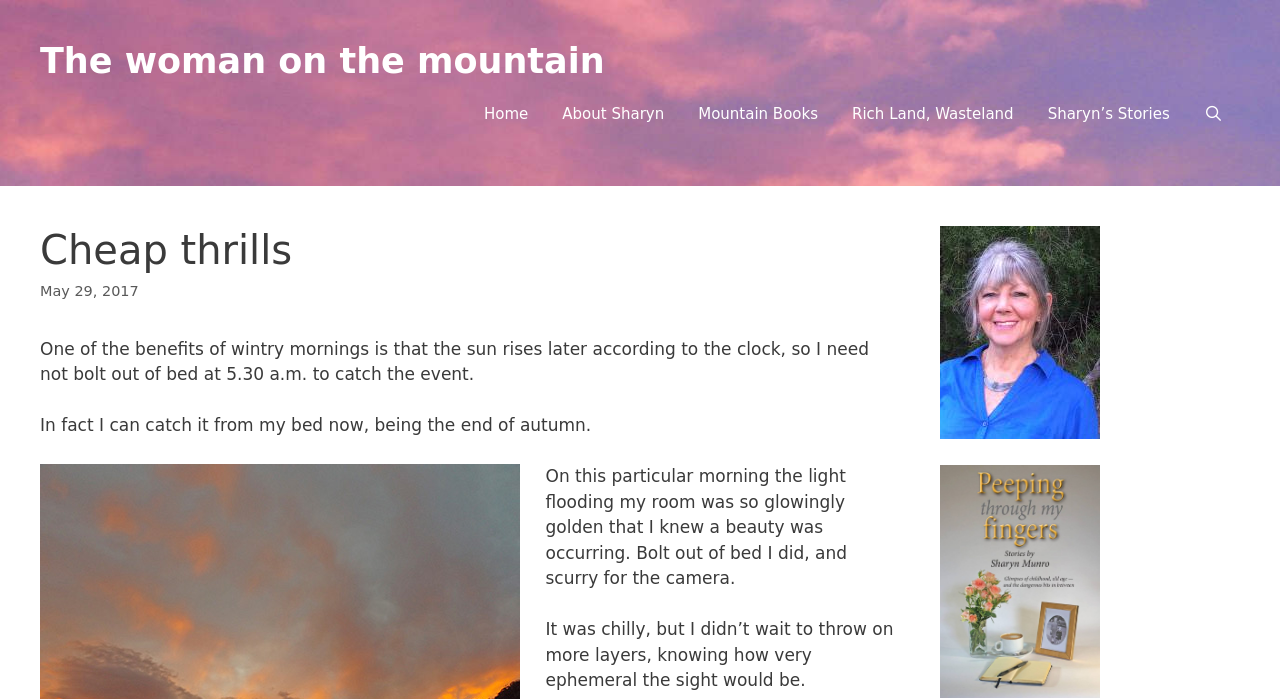Bounding box coordinates must be specified in the format (top-left x, top-left y, bottom-right x, bottom-right y). All values should be floating point numbers between 0 and 1. What are the bounding box coordinates of the UI element described as: Rich Land, Wasteland

[0.652, 0.117, 0.805, 0.209]